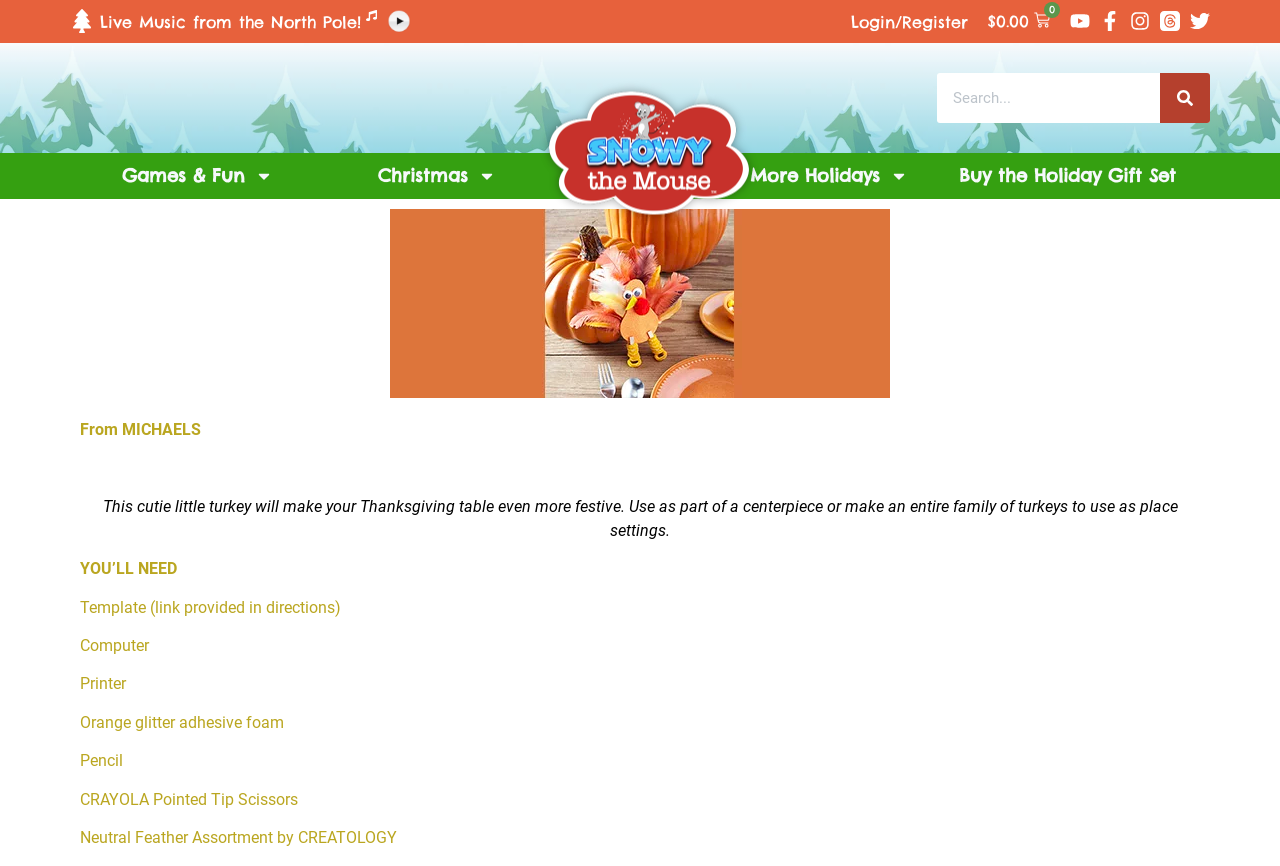Offer a meticulous caption that includes all visible features of the webpage.

This webpage is about a craft project, specifically a "Kids Feathered Turkey" from MICHAELS. At the top of the page, there is a live music announcement from the North Pole, accompanied by a button and a login/register link. To the right of these elements, there is a cart icon with a "$0.00" label and a series of social media links, each with an accompanying image.

Below these top elements, there is a search bar with a search button and a magnifying glass icon. Underneath the search bar, there are several links to different sections of the website, including "Games & Fun", "Christmas", and "More Holidays", each with an accompanying image.

The main content of the page is a description of the craft project, which includes a paragraph of text explaining how to use the project to make a festive Thanksgiving table. Below this, there is a list of materials needed, including a template, computer, printer, and various craft supplies.

Throughout the page, there are several images, including icons for social media, a cart icon, and images accompanying the links to different sections of the website. The overall layout is organized, with clear headings and concise text.